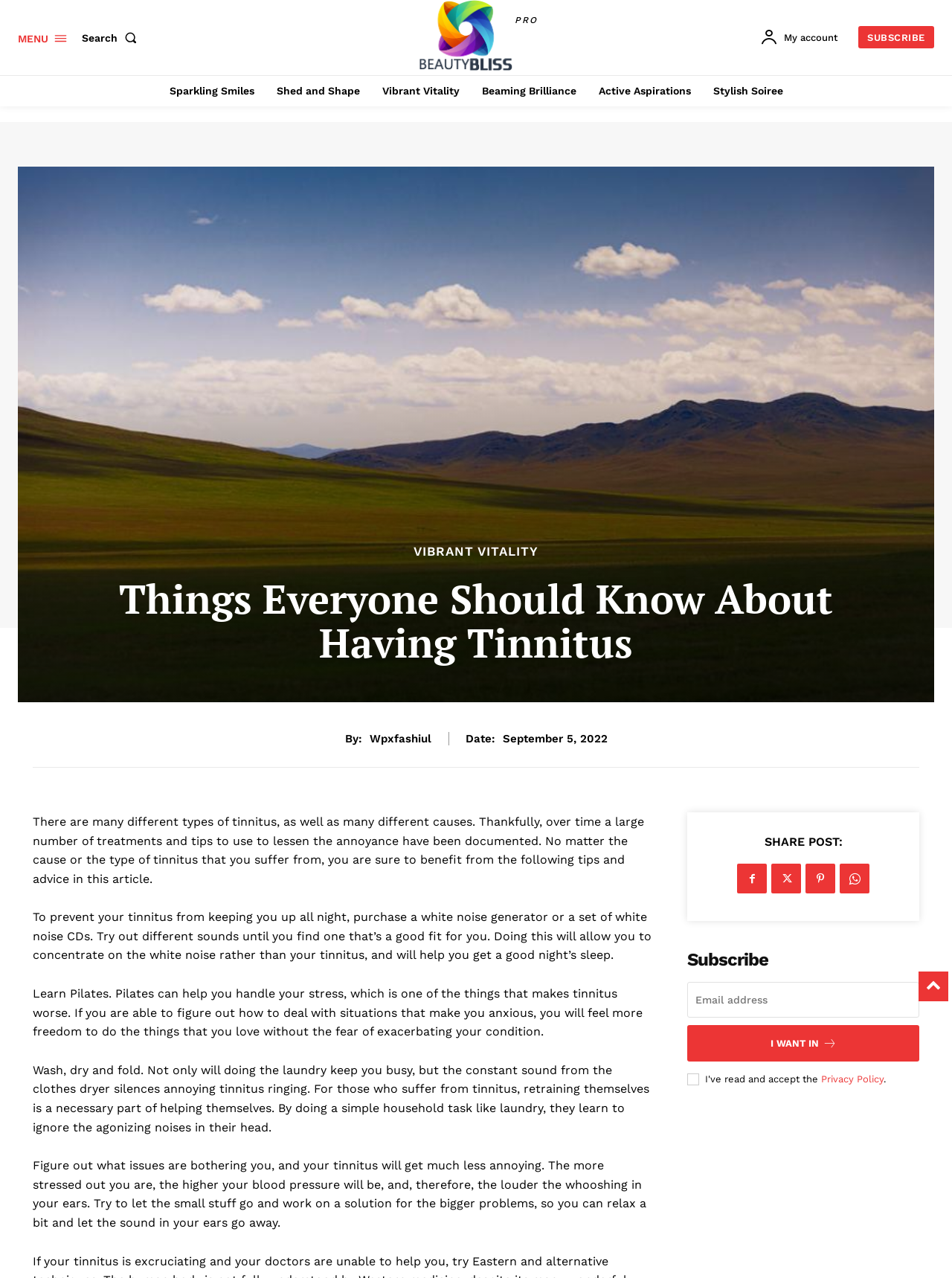Show the bounding box coordinates of the element that should be clicked to complete the task: "Search for something".

[0.086, 0.017, 0.15, 0.042]